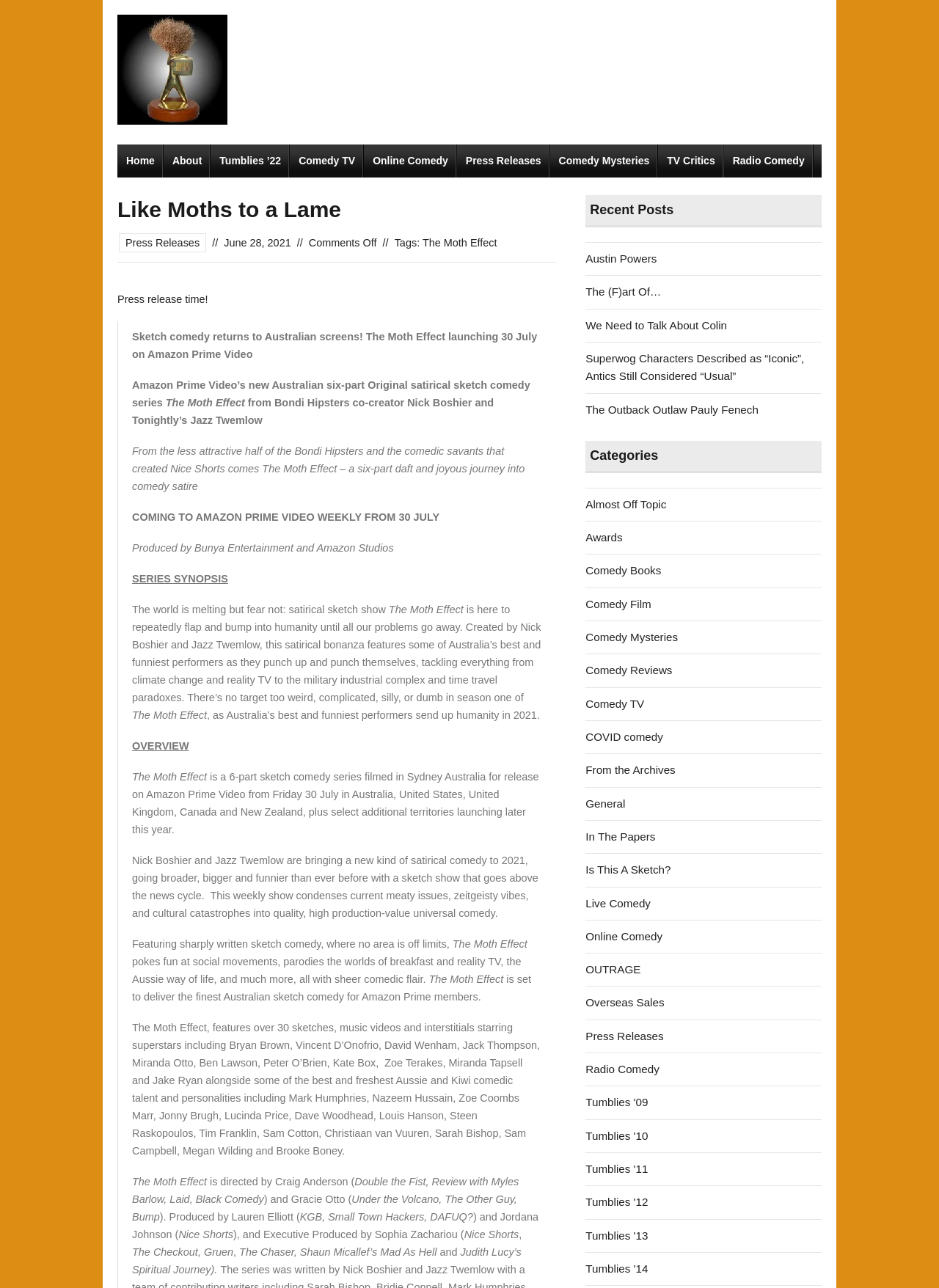Could you provide the bounding box coordinates for the portion of the screen to click to complete this instruction: "Click on the 'Comedy TV' category"?

[0.624, 0.541, 0.686, 0.551]